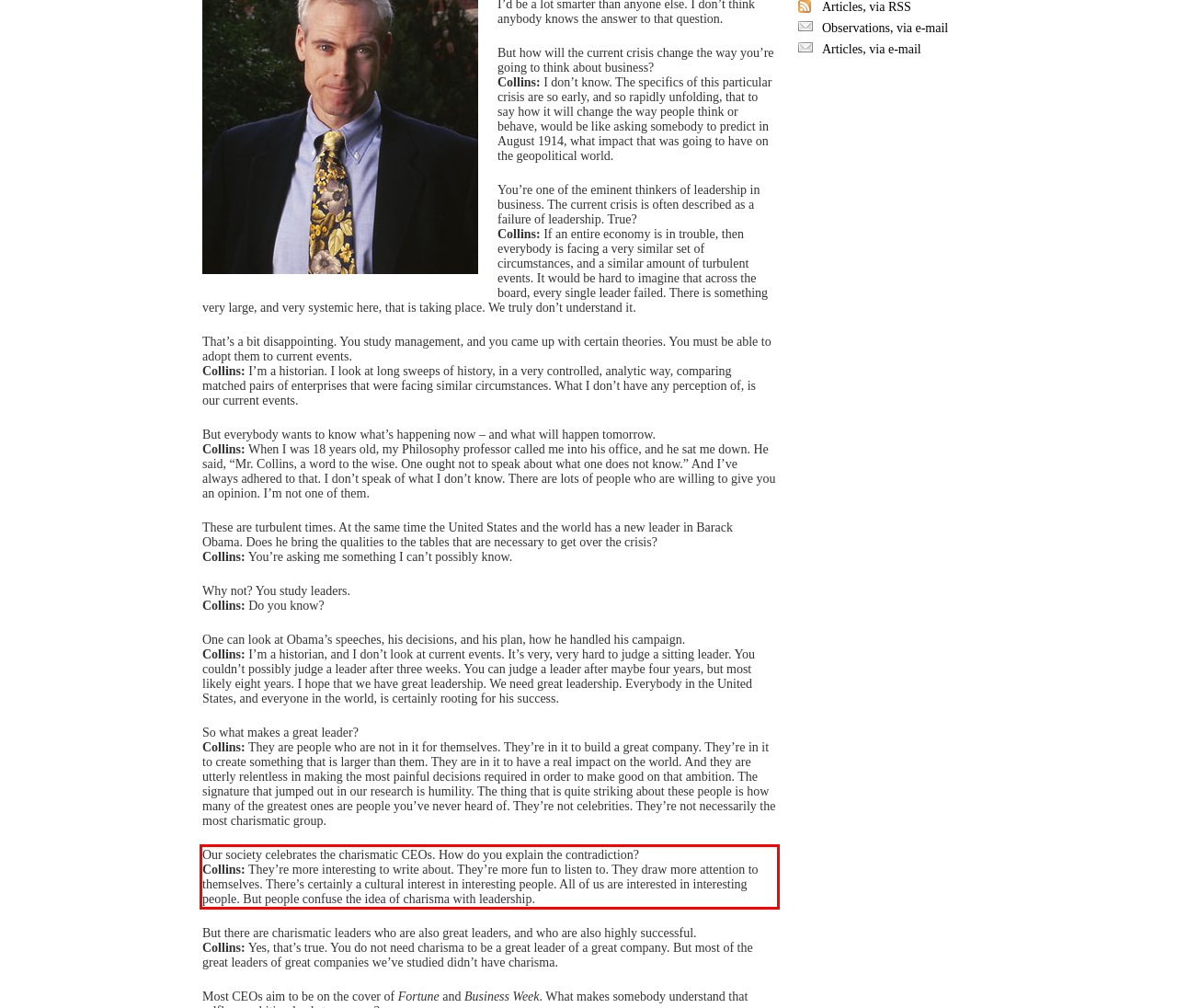Examine the webpage screenshot and use OCR to obtain the text inside the red bounding box.

Our society celebrates the charismatic CEOs. How do you explain the contradiction? Collins: They’re more interesting to write about. They’re more fun to listen to. They draw more attention to themselves. There’s certainly a cultural interest in interesting people. All of us are interested in interesting people. But people confuse the idea of charisma with leadership.